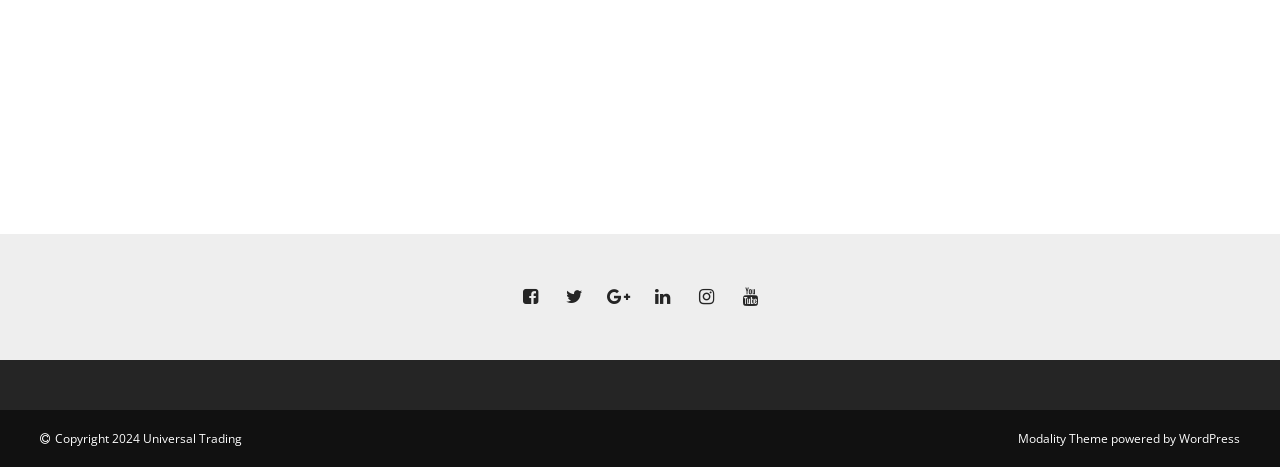What is the text of the copyright link?
Use the image to answer the question with a single word or phrase.

Copyright 2024 Universal Trading